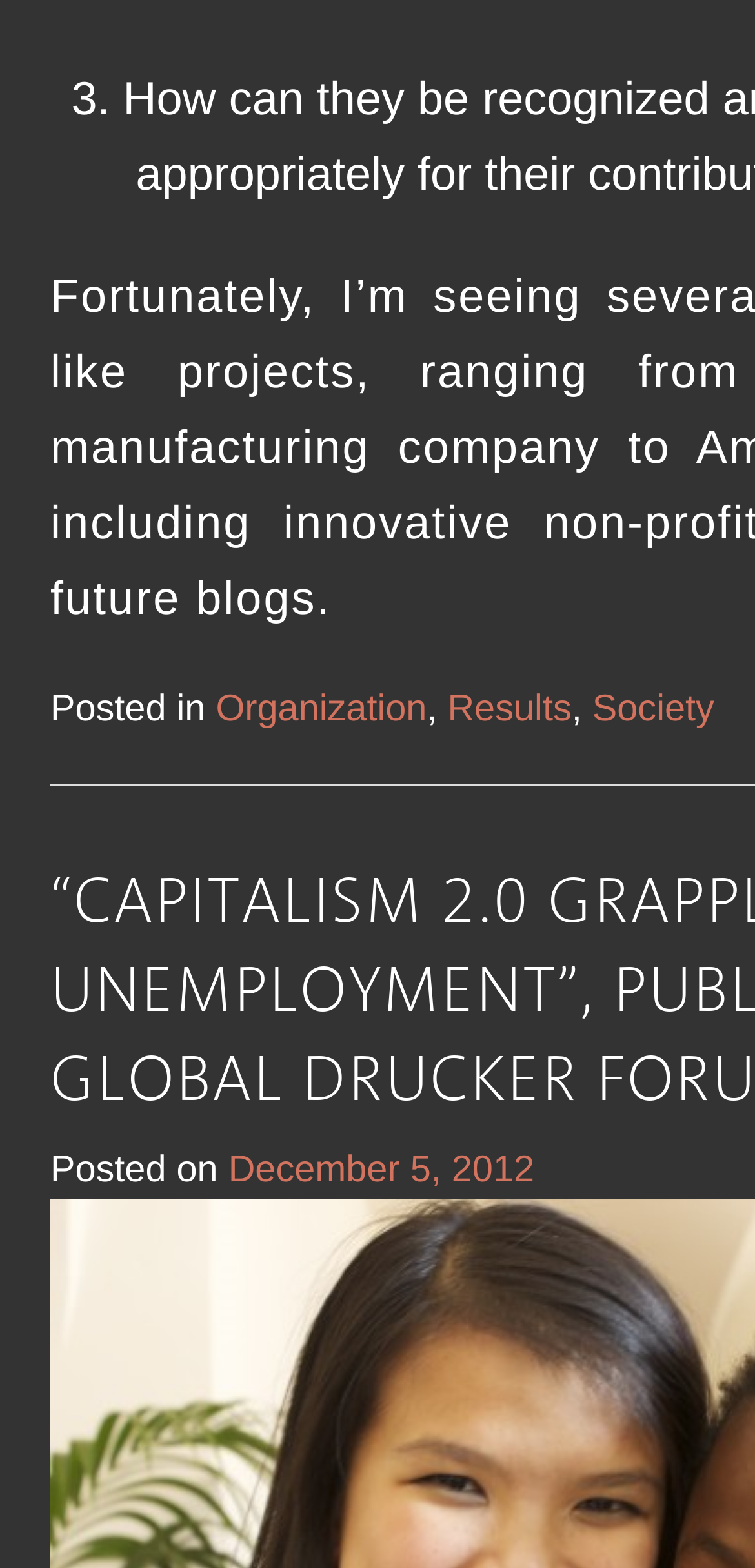Find the bounding box coordinates for the HTML element specified by: "December 5, 2012".

[0.302, 0.74, 0.708, 0.757]